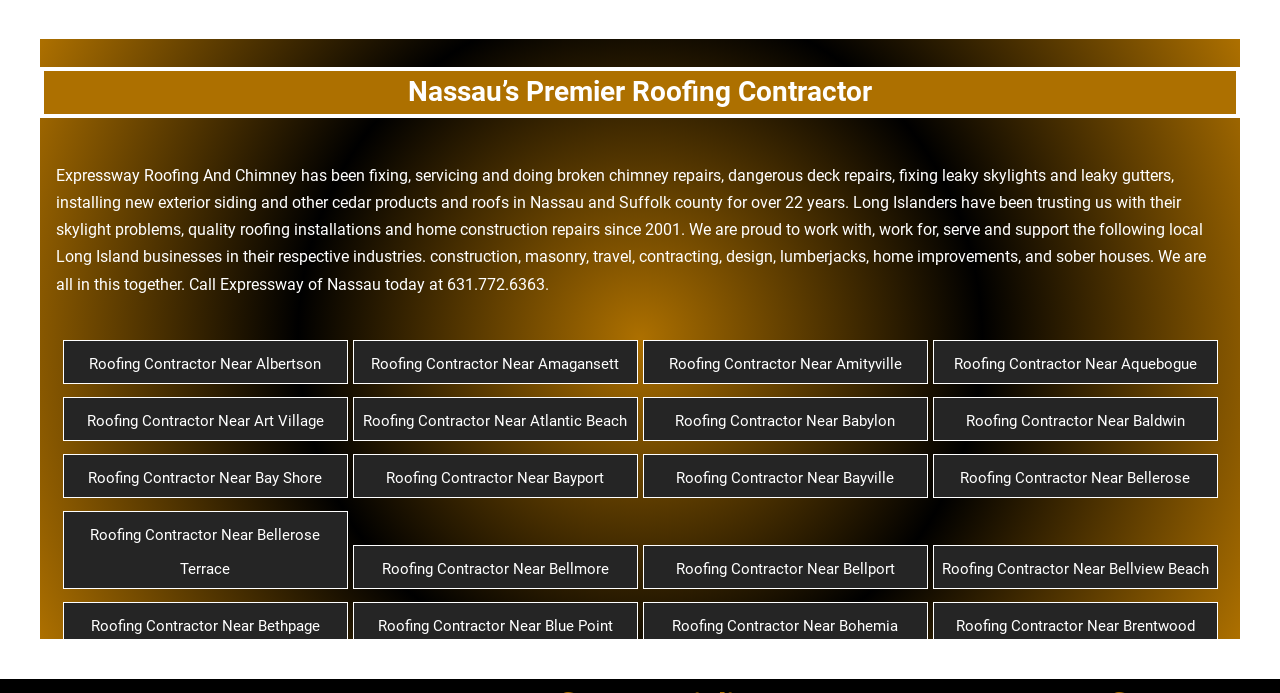Find the bounding box coordinates of the area that needs to be clicked in order to achieve the following instruction: "Find a 'Roofing Contractor Near Albertson'". The coordinates should be specified as four float numbers between 0 and 1, i.e., [left, top, right, bottom].

[0.07, 0.512, 0.251, 0.538]